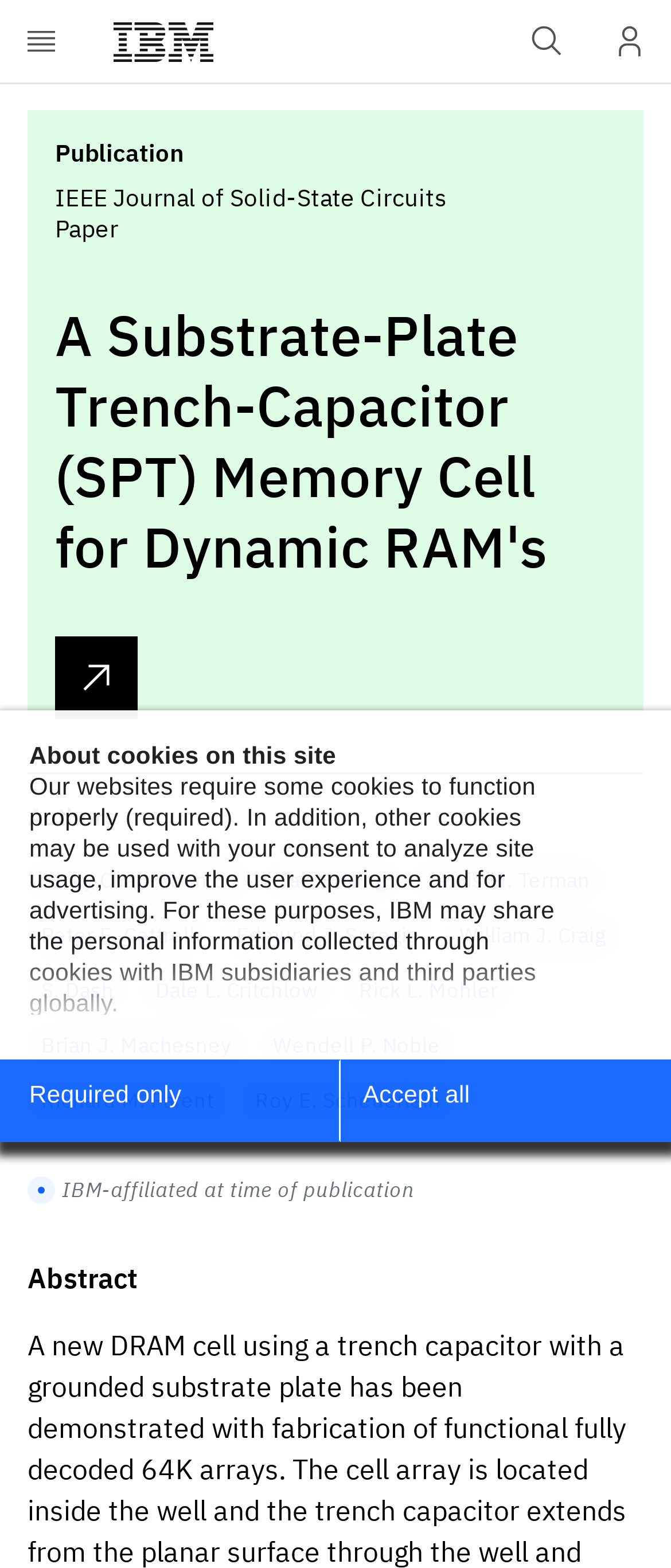What is the text of the webpage's headline?

A Substrate-Plate Trench-Capacitor (SPT) Memory Cell for Dynamic RAM's